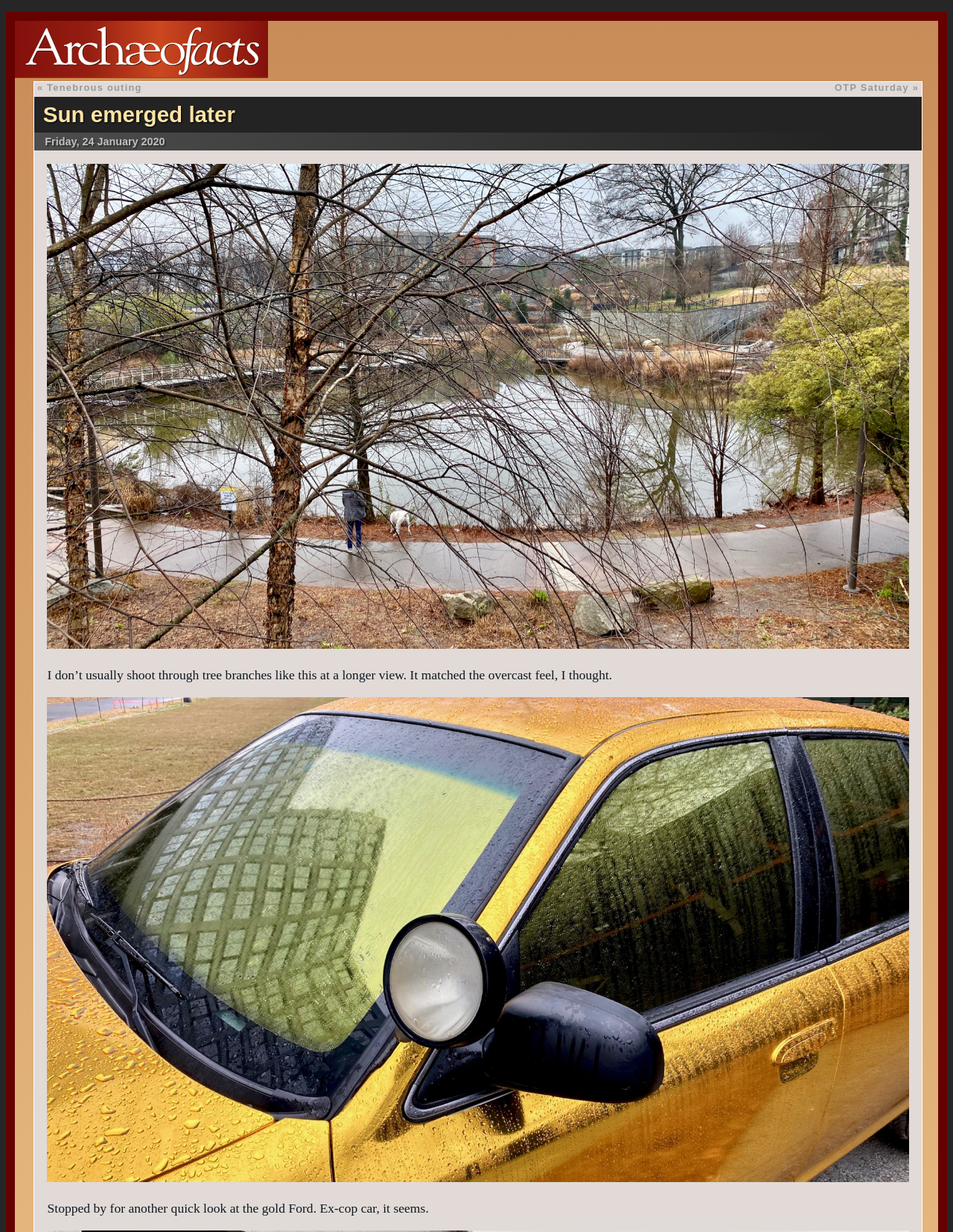Please specify the bounding box coordinates in the format (top-left x, top-left y, bottom-right x, bottom-right y), with values ranging from 0 to 1. Identify the bounding box for the UI component described as follows: OTP Saturday

[0.876, 0.066, 0.954, 0.076]